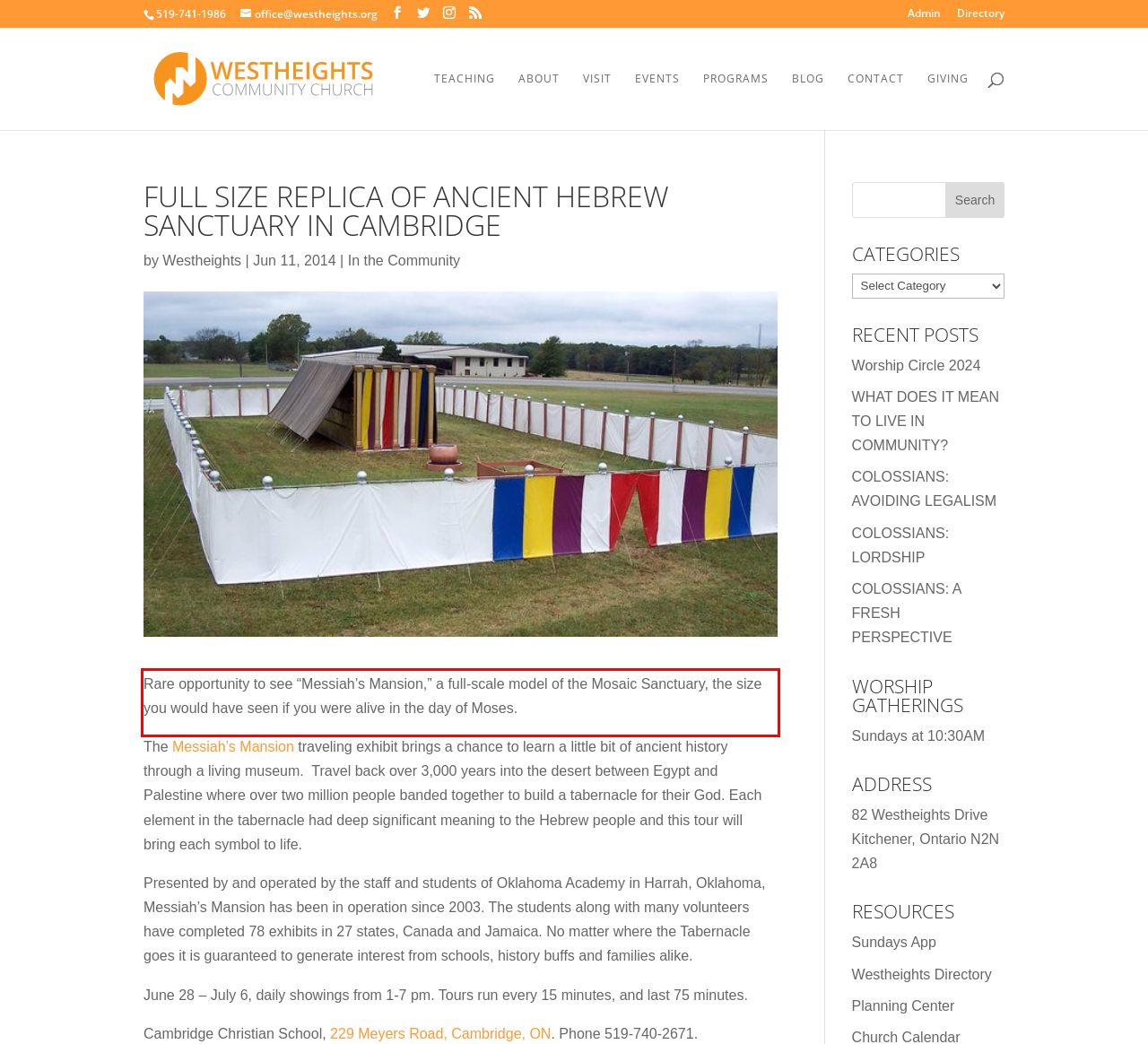Analyze the screenshot of a webpage where a red rectangle is bounding a UI element. Extract and generate the text content within this red bounding box.

Rare opportunity to see “Messiah’s Mansion,” a full-scale model of the Mosaic Sanctuary, the size you would have seen if you were alive in the day of Moses.